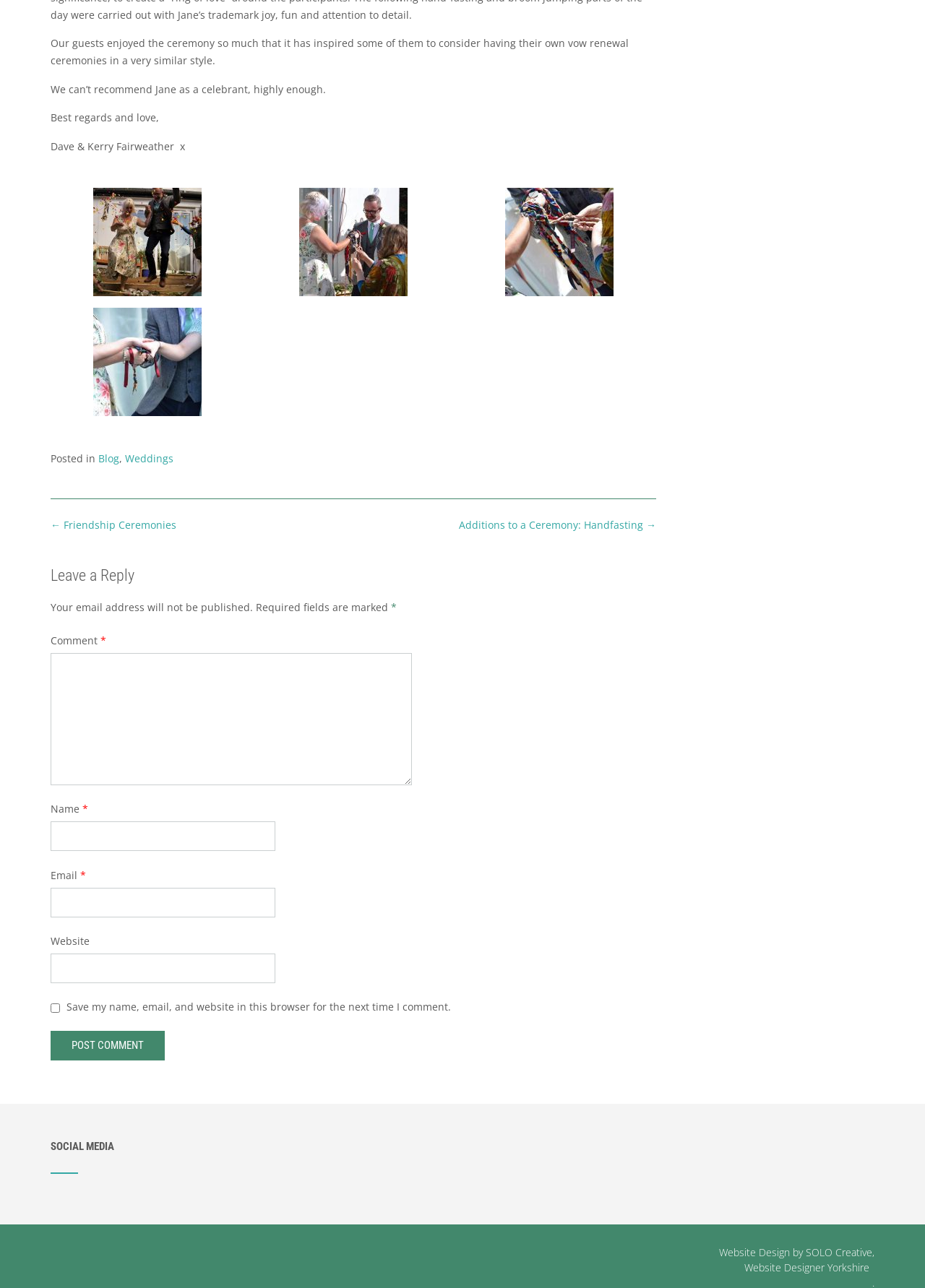Consider the image and give a detailed and elaborate answer to the question: 
What is the purpose of the comment section?

The comment section has a heading 'Leave a Reply' and several input fields for users to enter their name, email, and comment, indicating that the purpose of this section is to allow users to leave a reply or comment on the blog post.